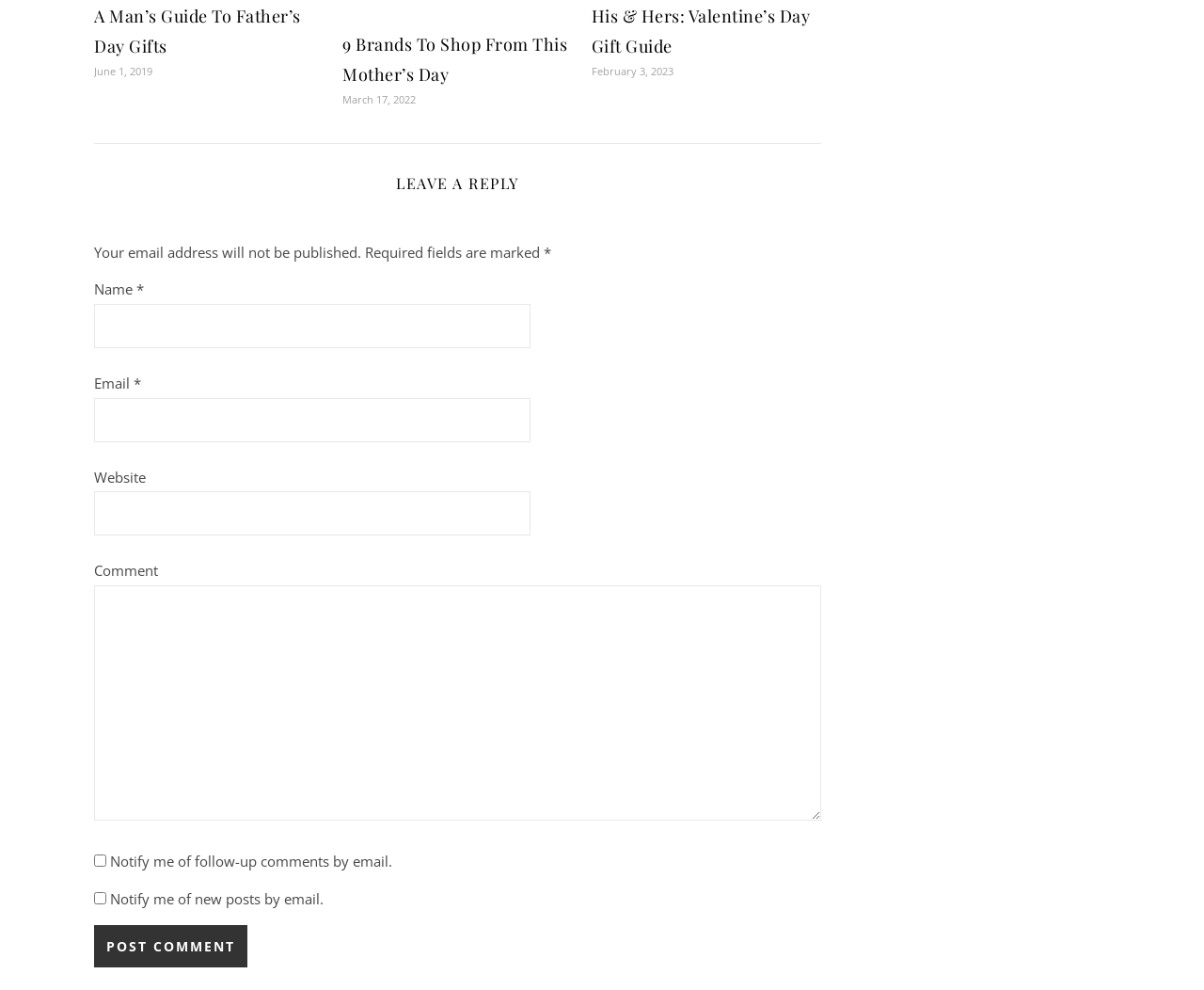Identify the bounding box coordinates of the section that should be clicked to achieve the task described: "Click on the link 'A Man’s Guide To Father’s Day Gifts'".

[0.078, 0.005, 0.25, 0.058]